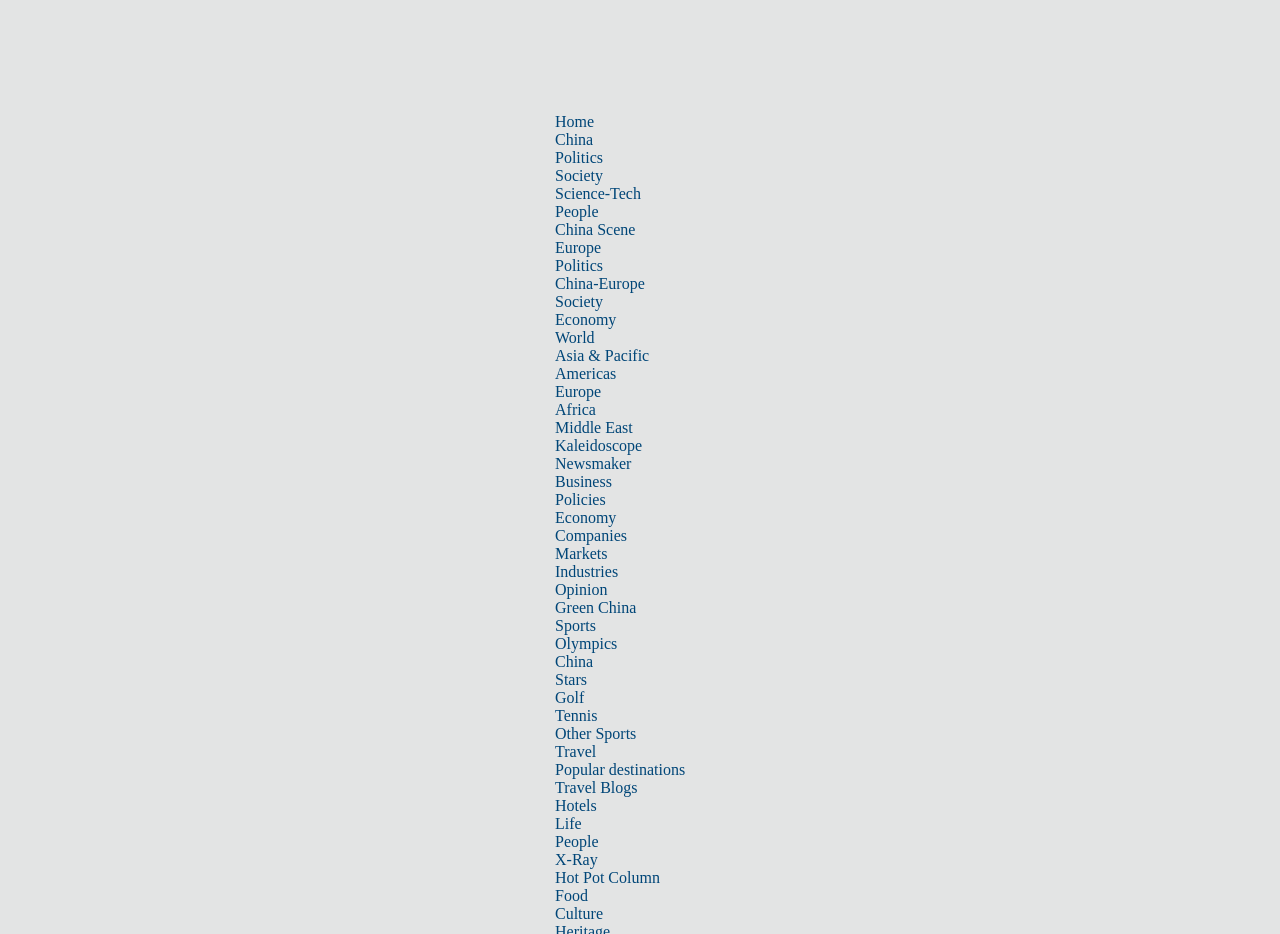Kindly determine the bounding box coordinates of the area that needs to be clicked to fulfill this instruction: "Click on the 'Travel' link".

[0.434, 0.796, 0.466, 0.814]